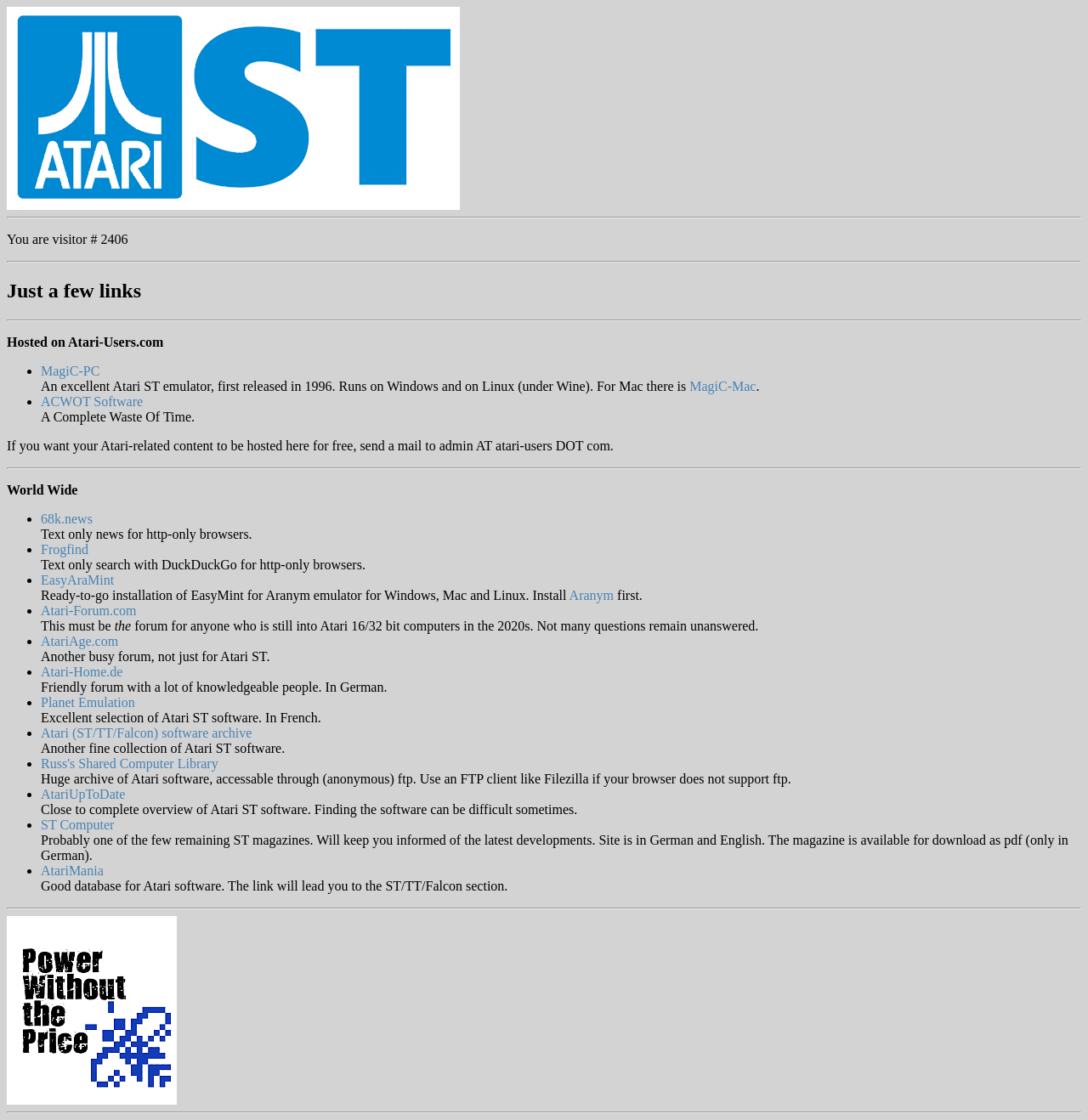Give a one-word or short-phrase answer to the following question: 
How many links are listed under 'Just a few links'?

13